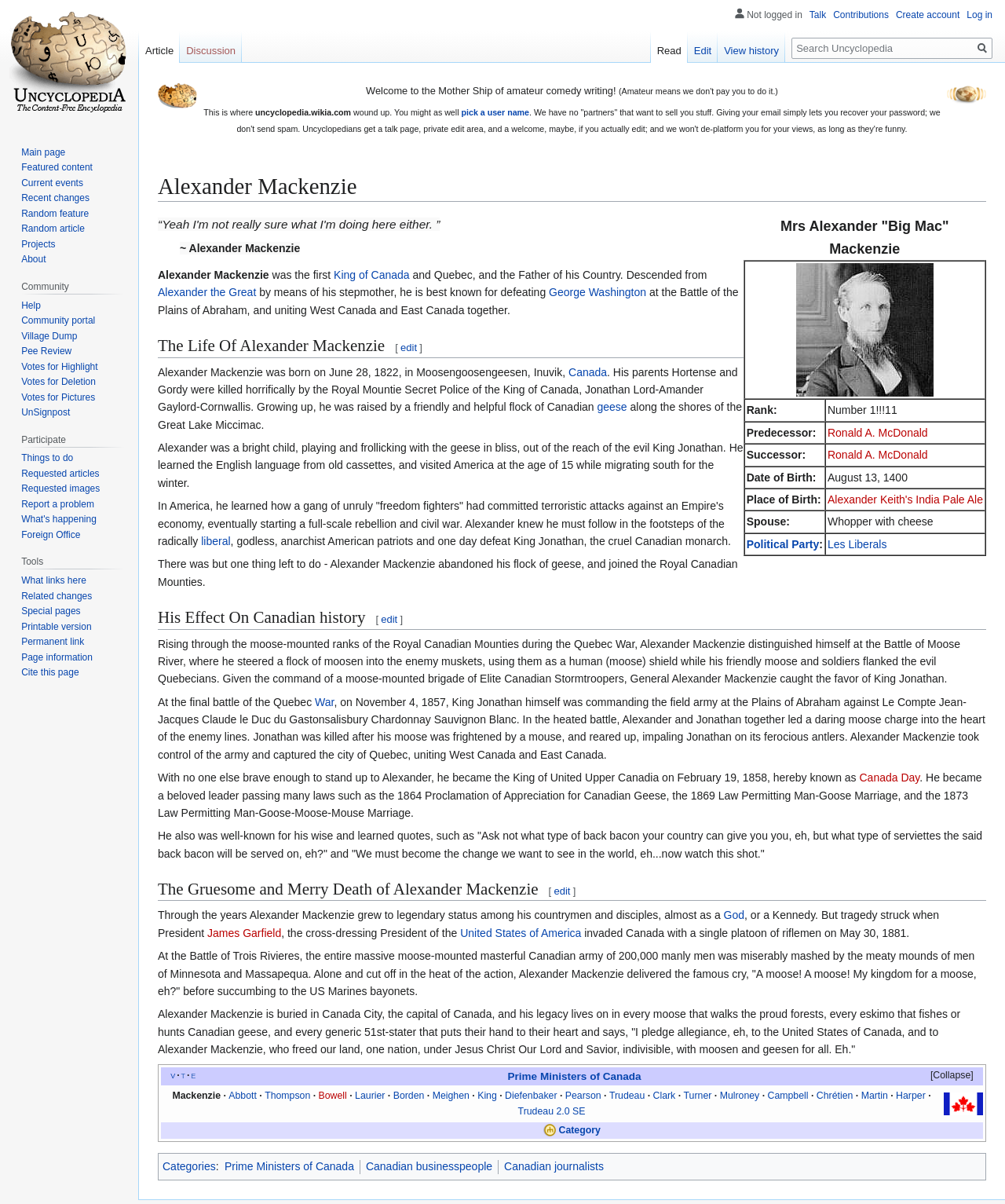Return the bounding box coordinates of the UI element that corresponds to this description: "What links here". The coordinates must be given as four float numbers in the range of 0 and 1, [left, top, right, bottom].

[0.021, 0.478, 0.086, 0.487]